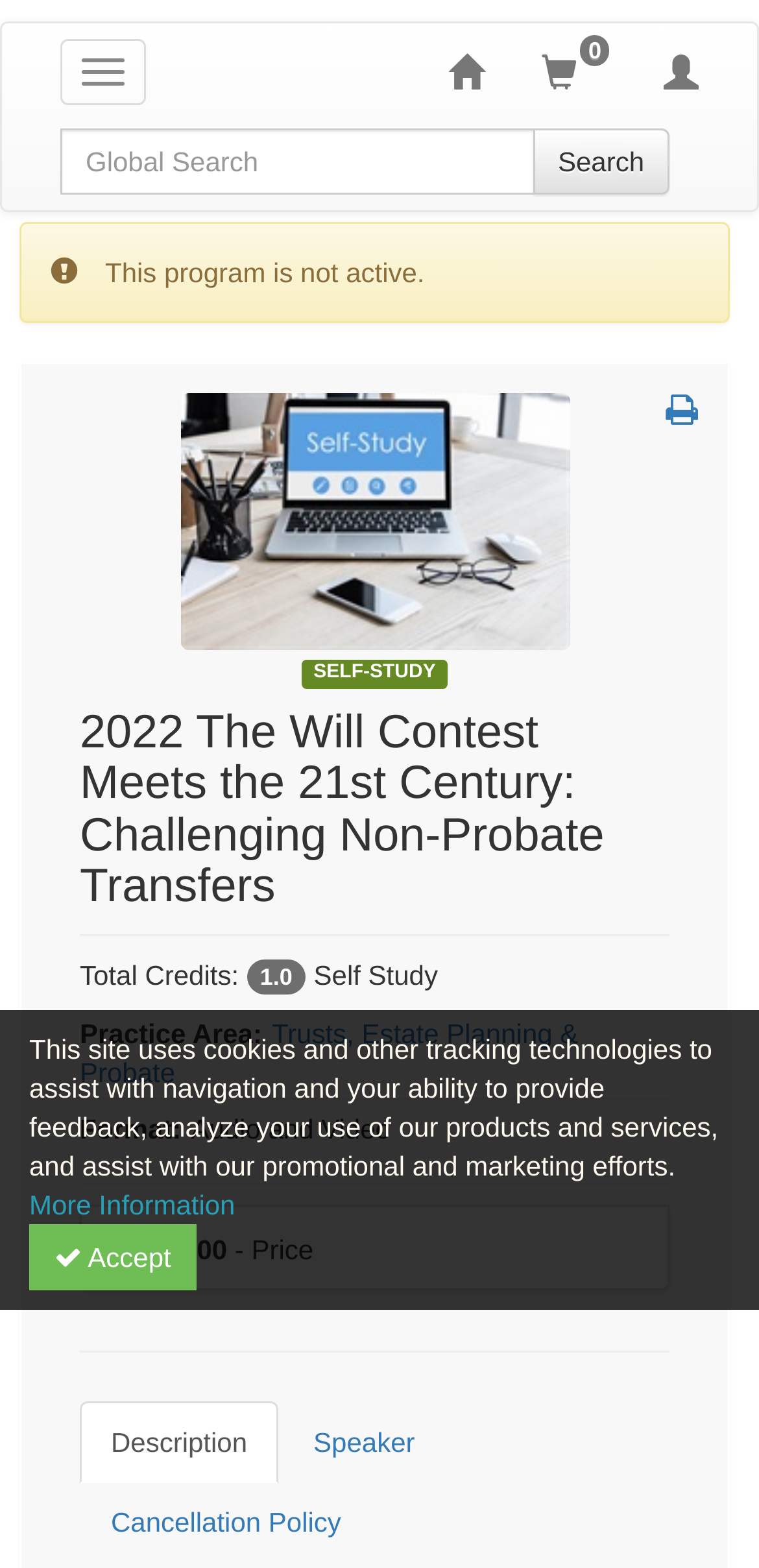Please find the bounding box coordinates of the element that needs to be clicked to perform the following instruction: "Toggle navigation". The bounding box coordinates should be four float numbers between 0 and 1, represented as [left, top, right, bottom].

[0.079, 0.025, 0.192, 0.067]